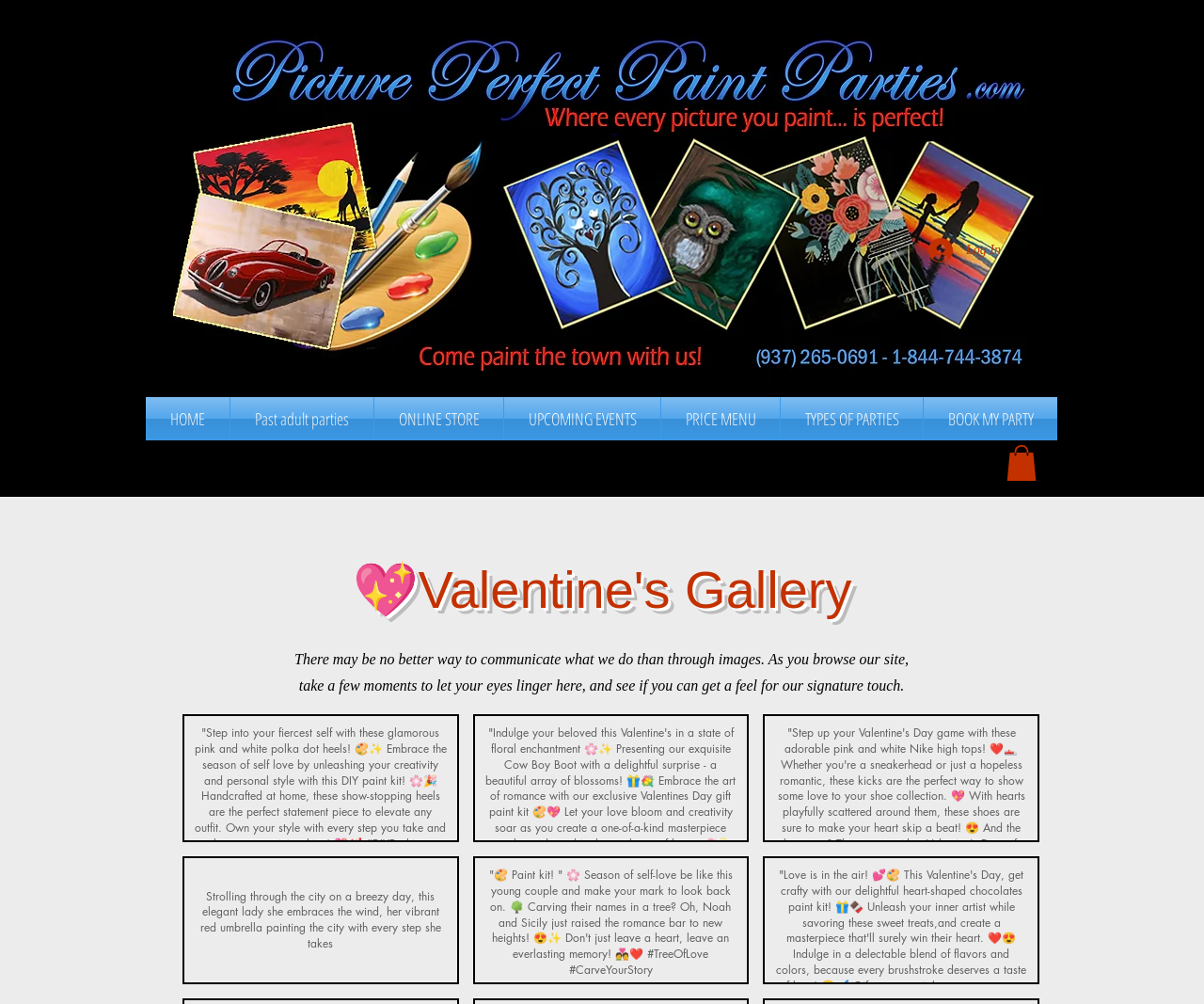Using the description "HOME", predict the bounding box of the relevant HTML element.

[0.121, 0.396, 0.191, 0.439]